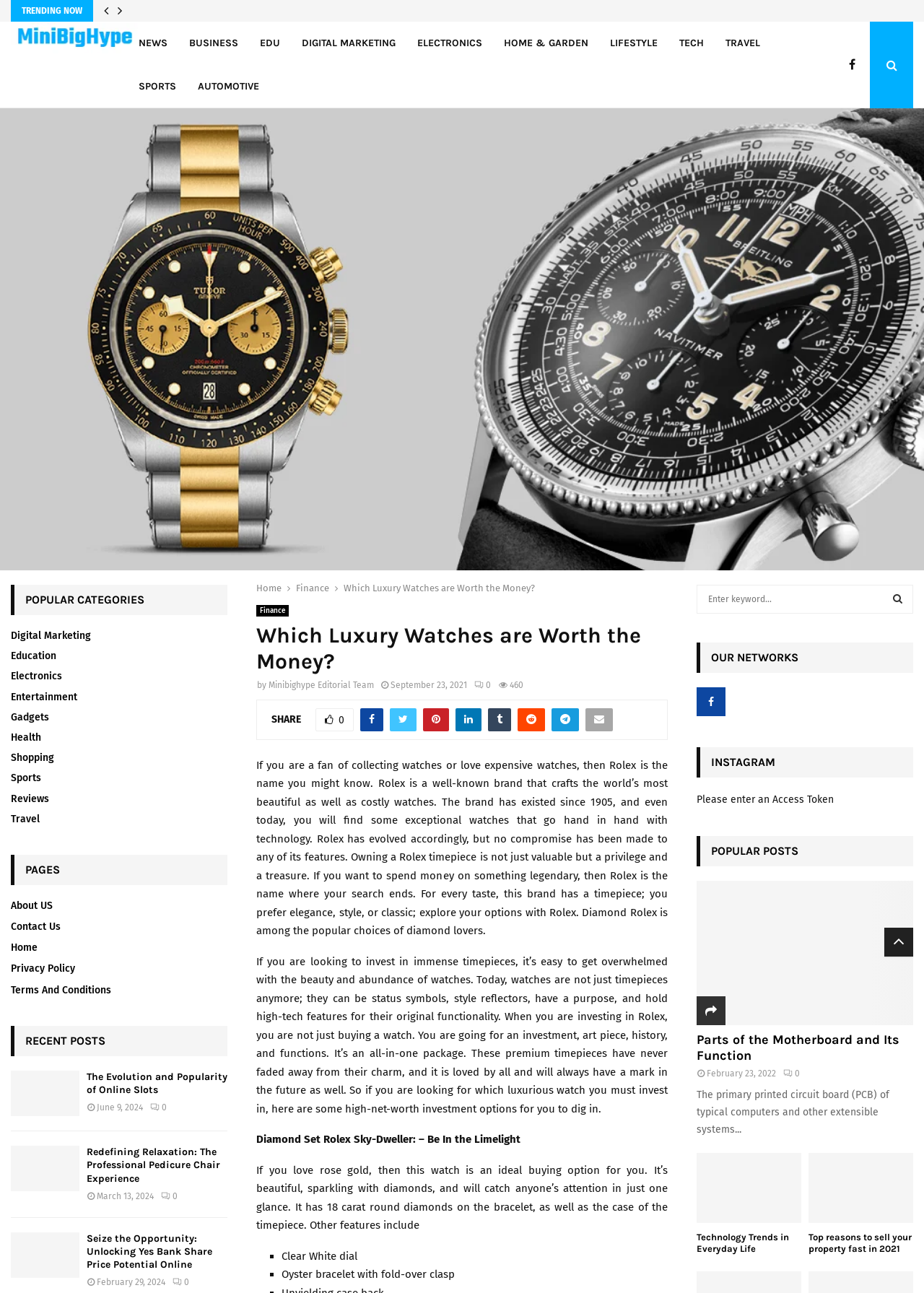Identify the bounding box coordinates of the section to be clicked to complete the task described by the following instruction: "Click on the 'NEWS' link". The coordinates should be four float numbers between 0 and 1, formatted as [left, top, right, bottom].

[0.15, 0.017, 0.181, 0.05]